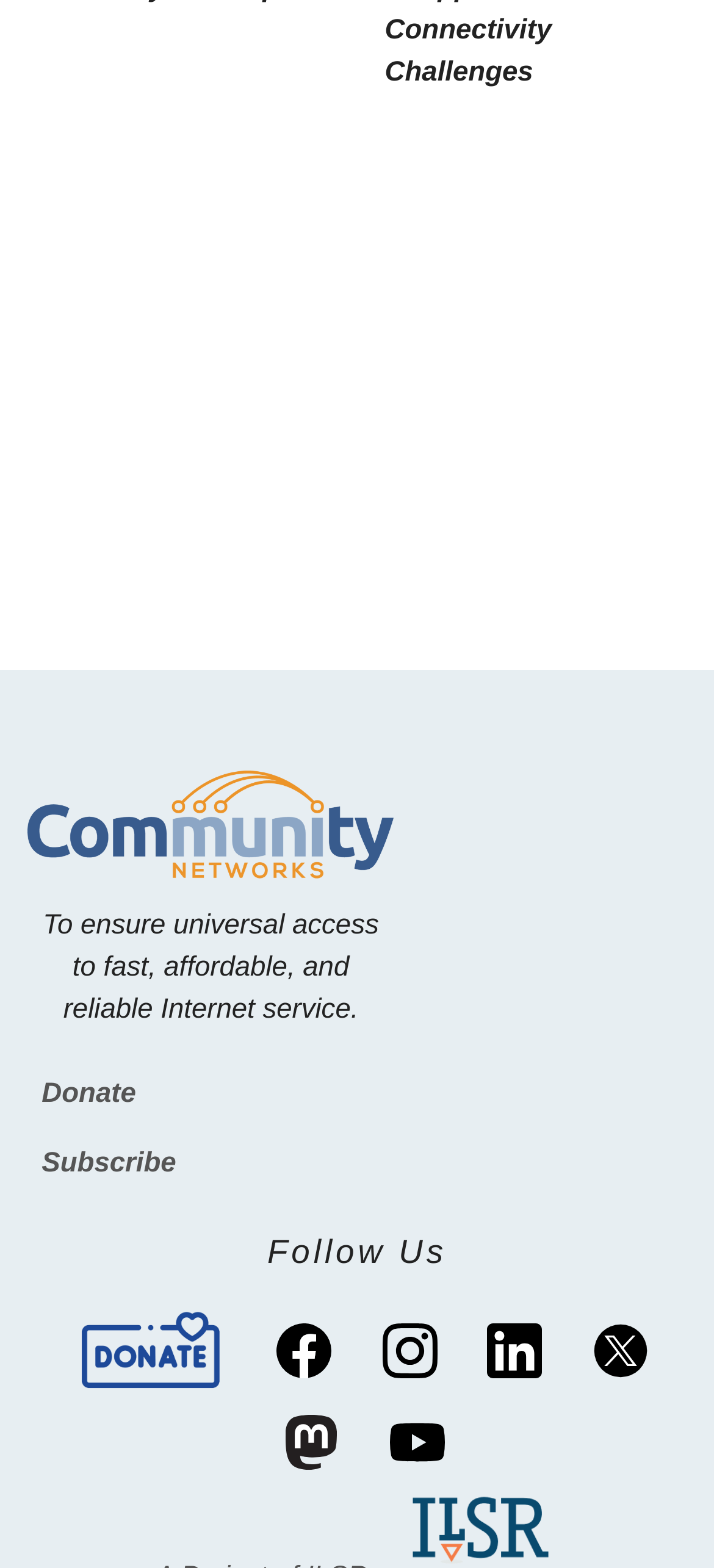Specify the bounding box coordinates of the element's area that should be clicked to execute the given instruction: "Click on 'Shopping for Broadband'". The coordinates should be four float numbers between 0 and 1, i.e., [left, top, right, bottom].

[0.117, 0.007, 0.539, 0.256]